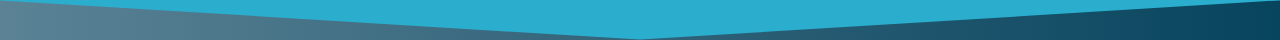What is the section of the webpage where the design is located? Examine the screenshot and reply using just one word or a brief phrase.

History